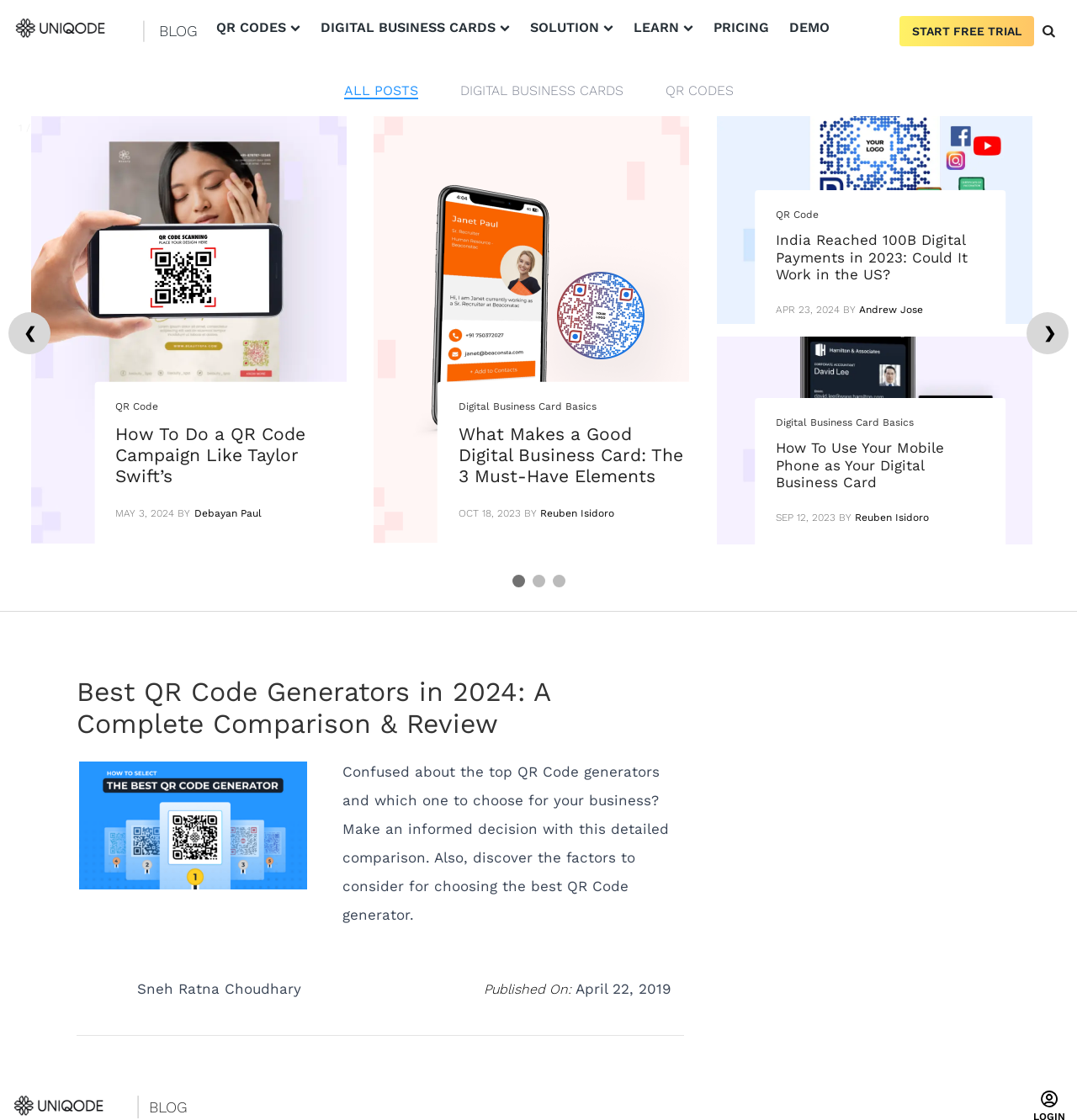Predict the bounding box coordinates of the area that should be clicked to accomplish the following instruction: "Go to the 'BLOG' page". The bounding box coordinates should consist of four float numbers between 0 and 1, i.e., [left, top, right, bottom].

[0.148, 0.02, 0.184, 0.035]